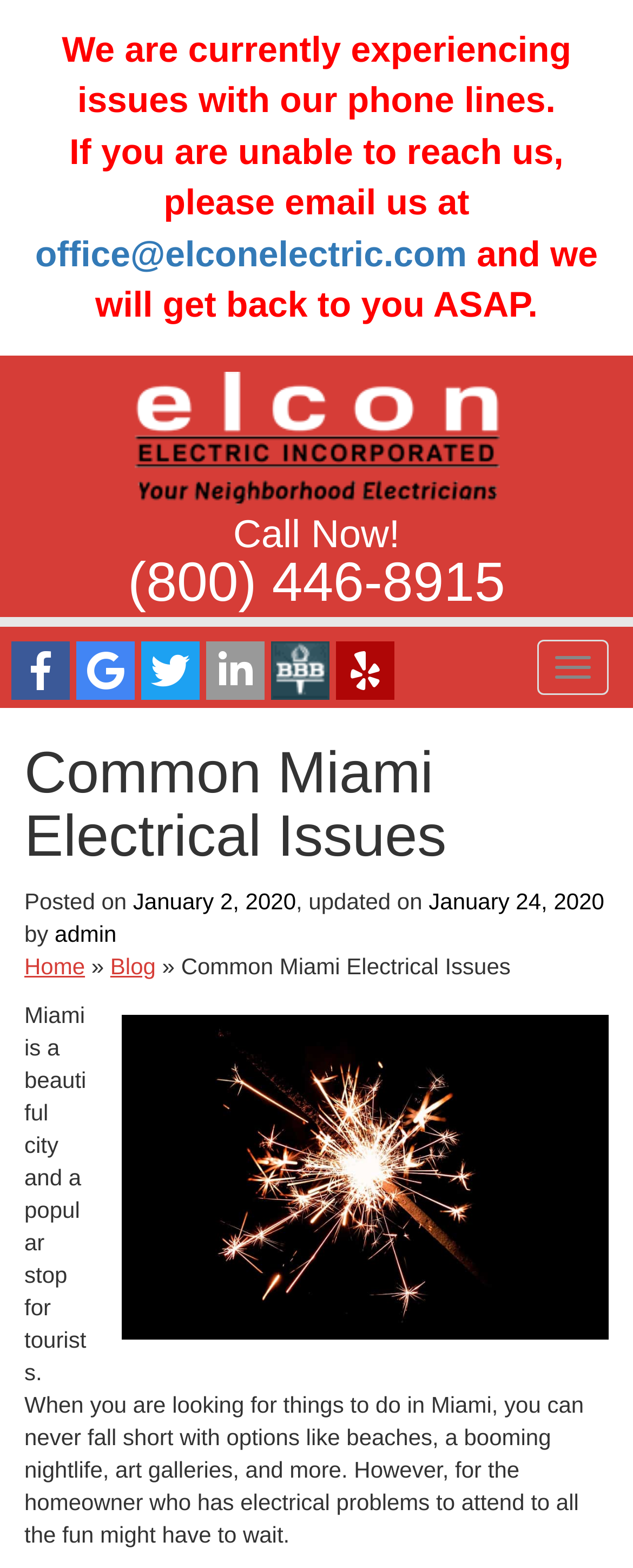What is the name of the author of the blog post?
Refer to the image and provide a concise answer in one word or phrase.

admin